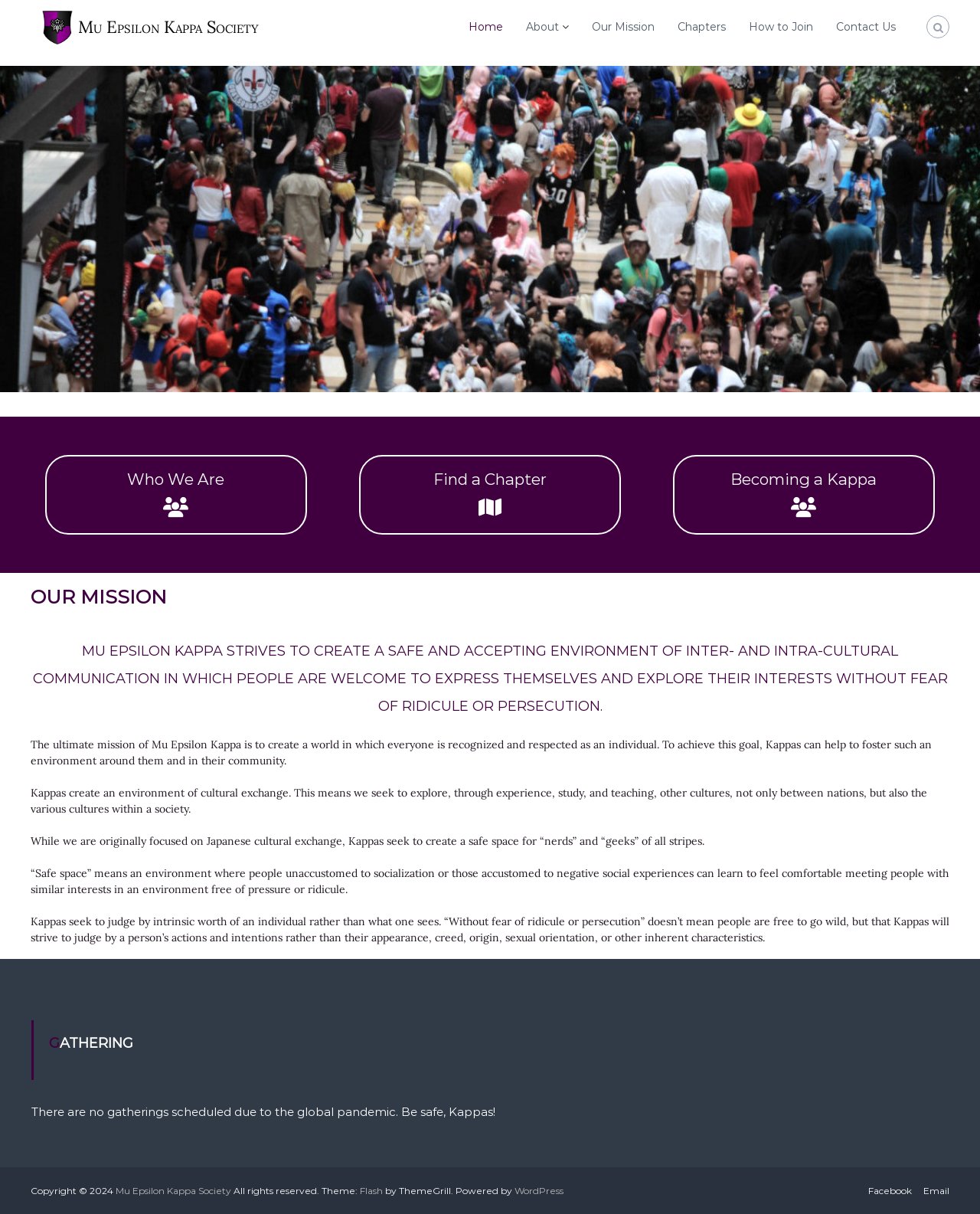Identify the bounding box coordinates necessary to click and complete the given instruction: "Read about the mission of Mu Epsilon Kappa".

[0.031, 0.472, 0.969, 0.519]